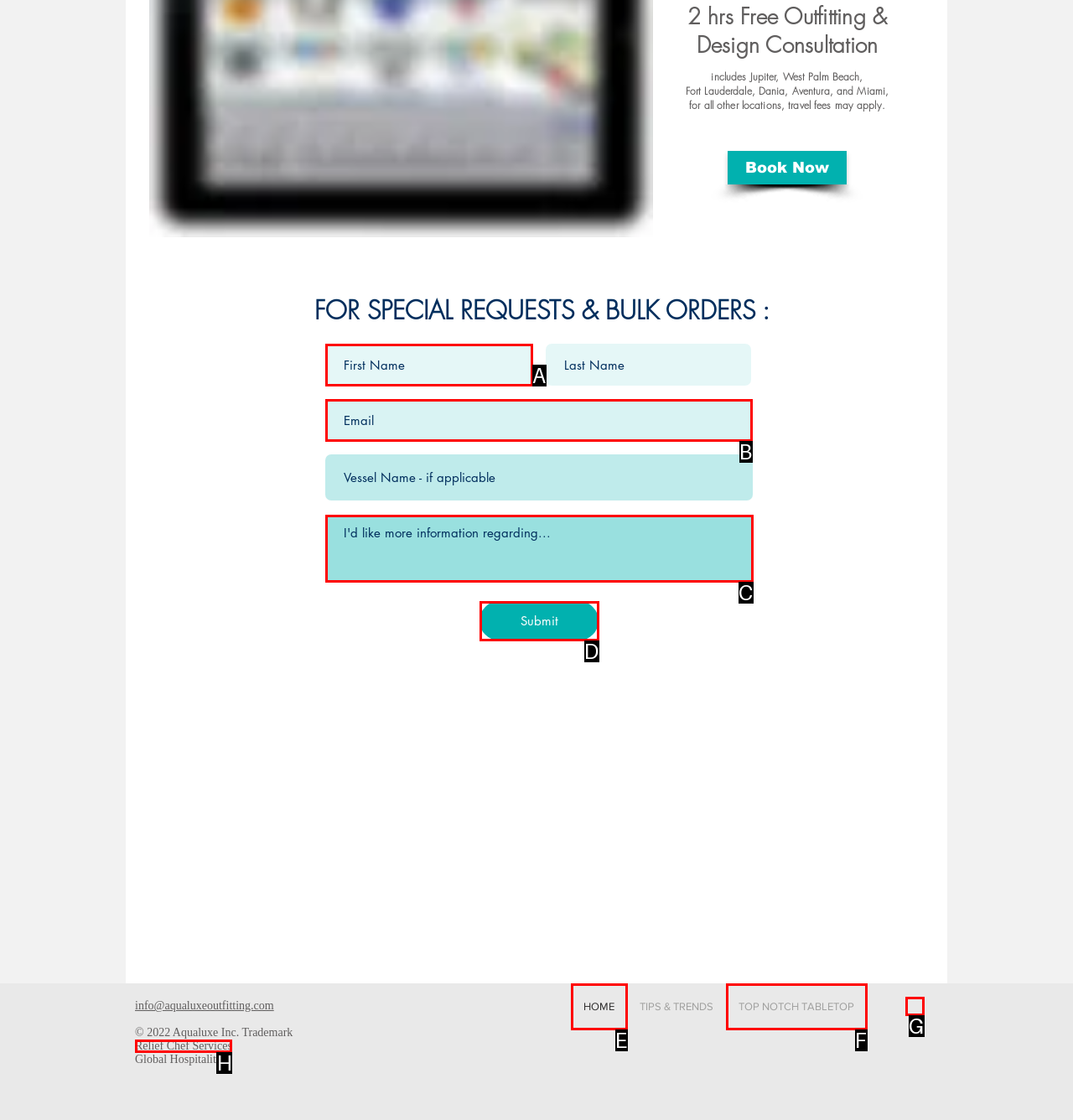Indicate the UI element to click to perform the task: Submit the form. Reply with the letter corresponding to the chosen element.

D